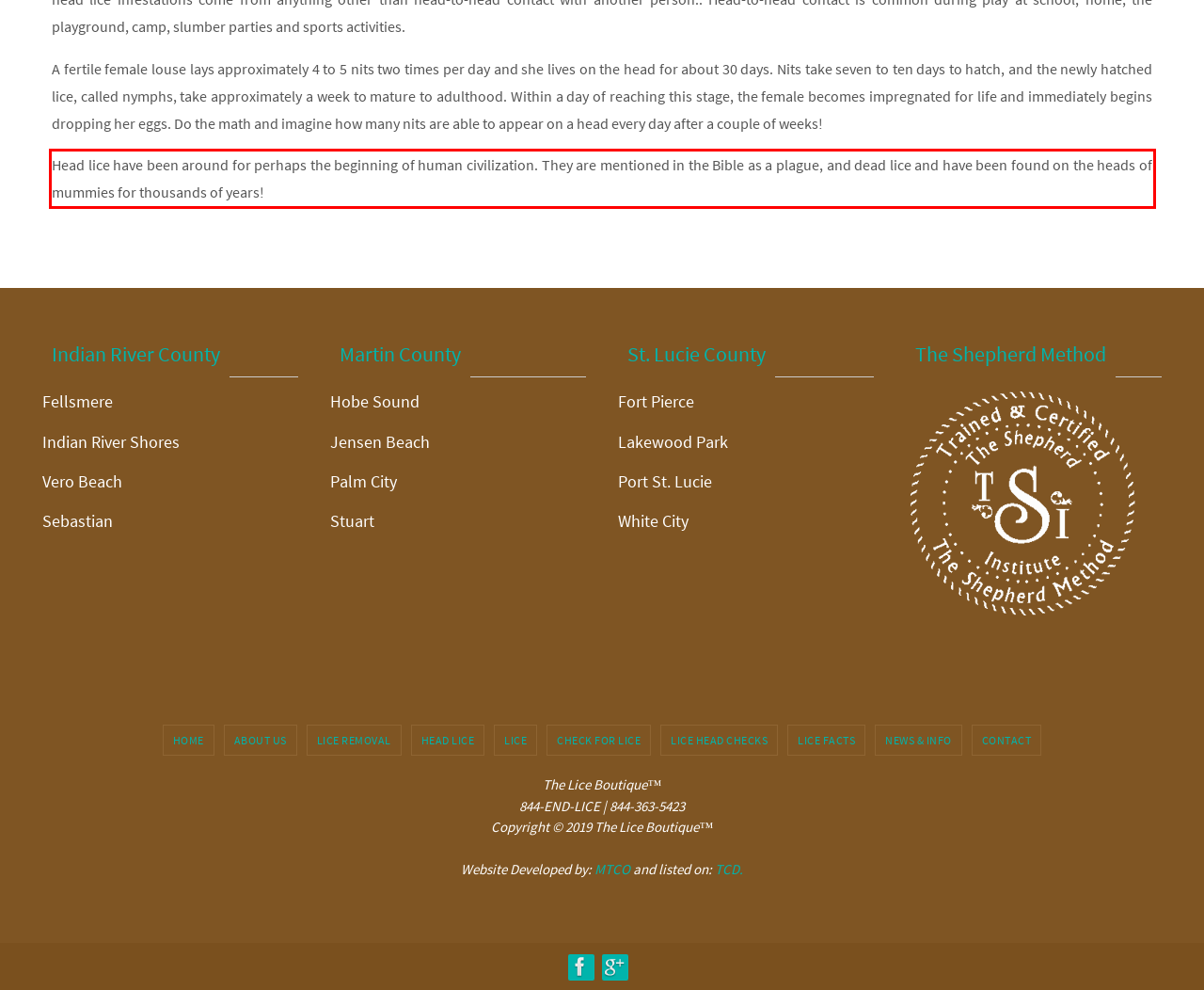You are presented with a webpage screenshot featuring a red bounding box. Perform OCR on the text inside the red bounding box and extract the content.

Head lice have been around for perhaps the beginning of human civilization. They are mentioned in the Bible as a plague, and dead lice and have been found on the heads of mummies for thousands of years!